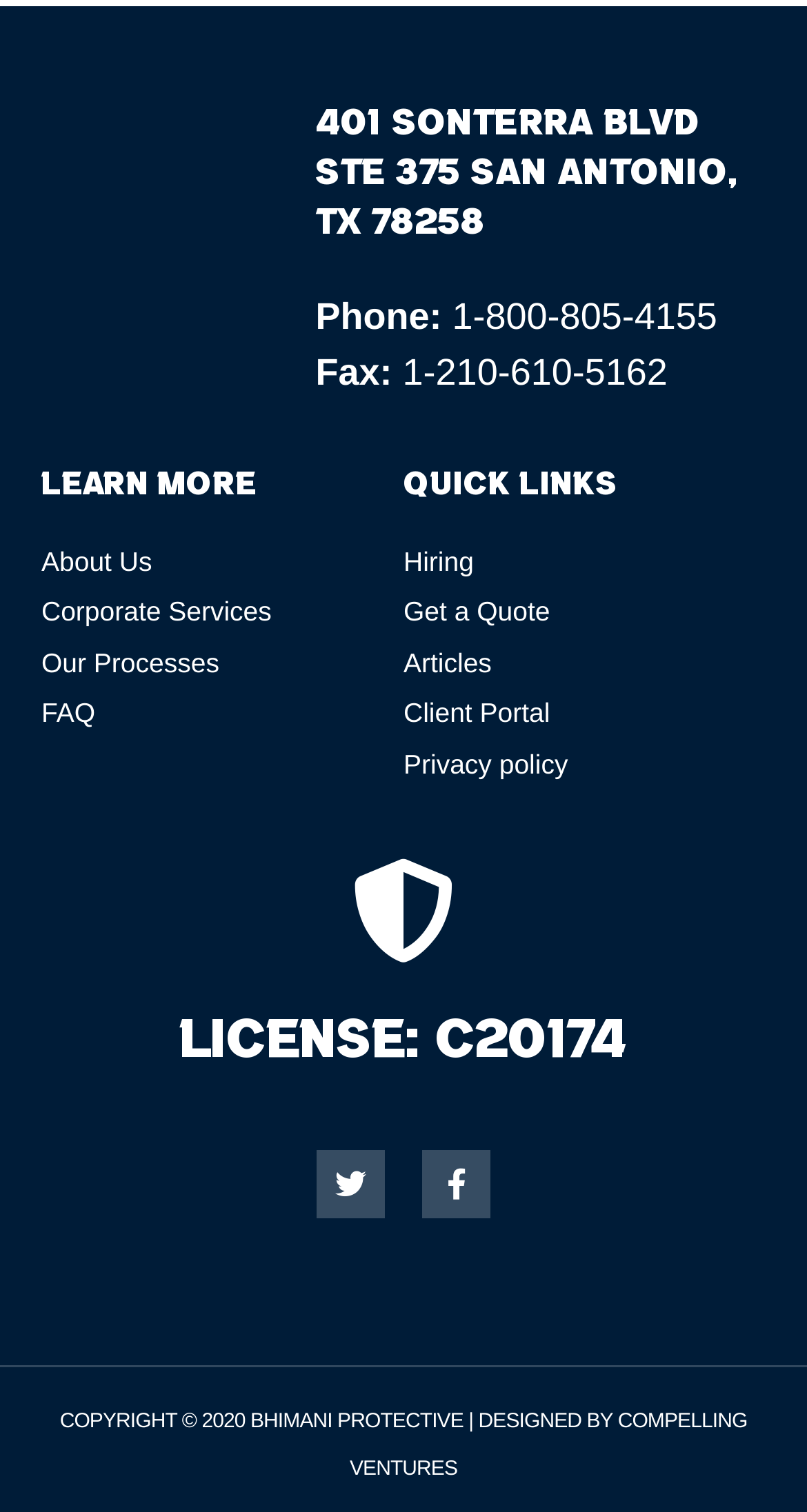Provide a short, one-word or phrase answer to the question below:
What are the main sections of the webpage?

Learn More, Quick Links